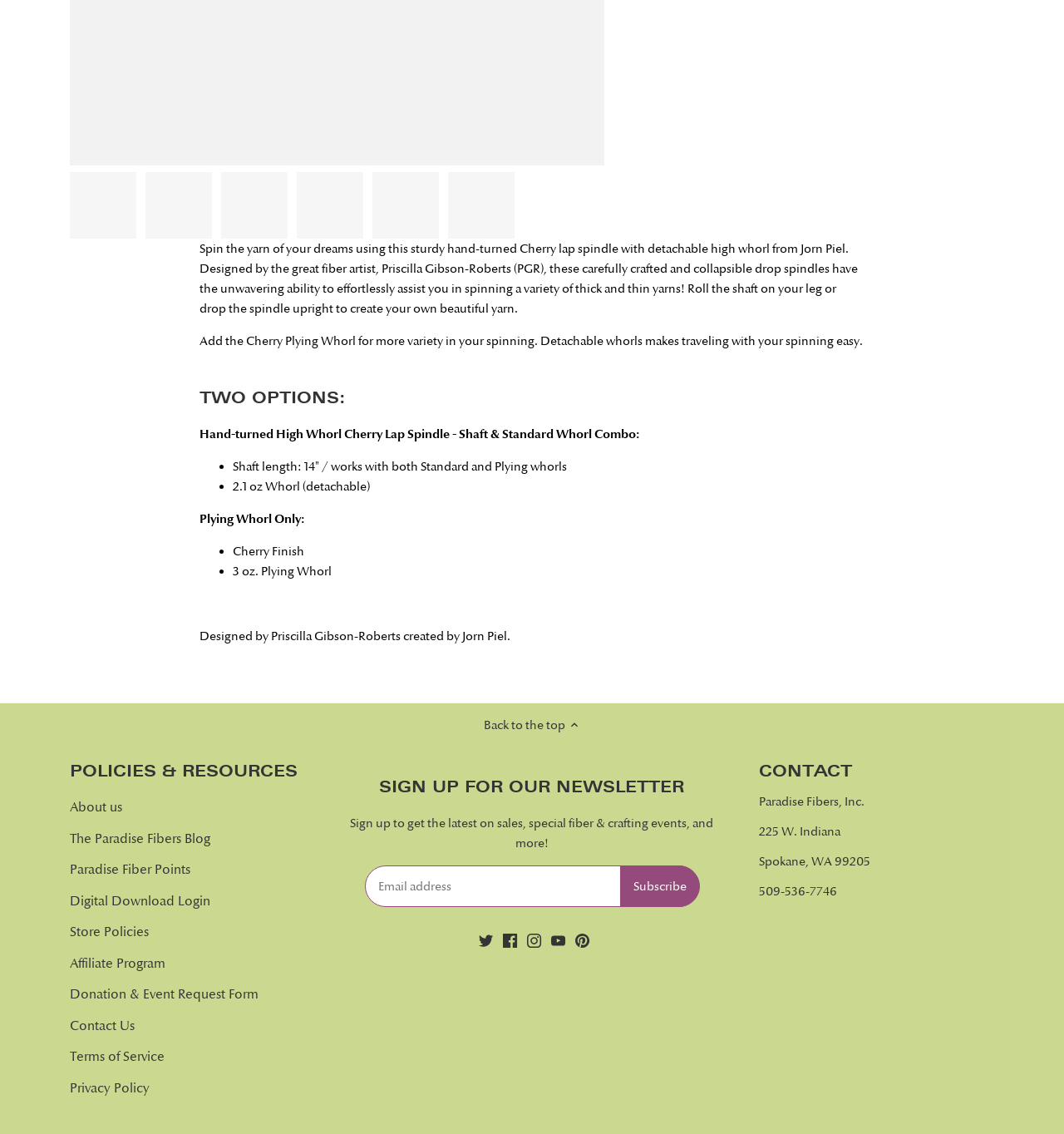Using the webpage screenshot and the element description aria-label="Select thumbnail", determine the bounding box coordinates. Specify the coordinates in the format (top-left x, top-left y, bottom-right x, bottom-right y) with values ranging from 0 to 1.

[0.137, 0.152, 0.199, 0.21]